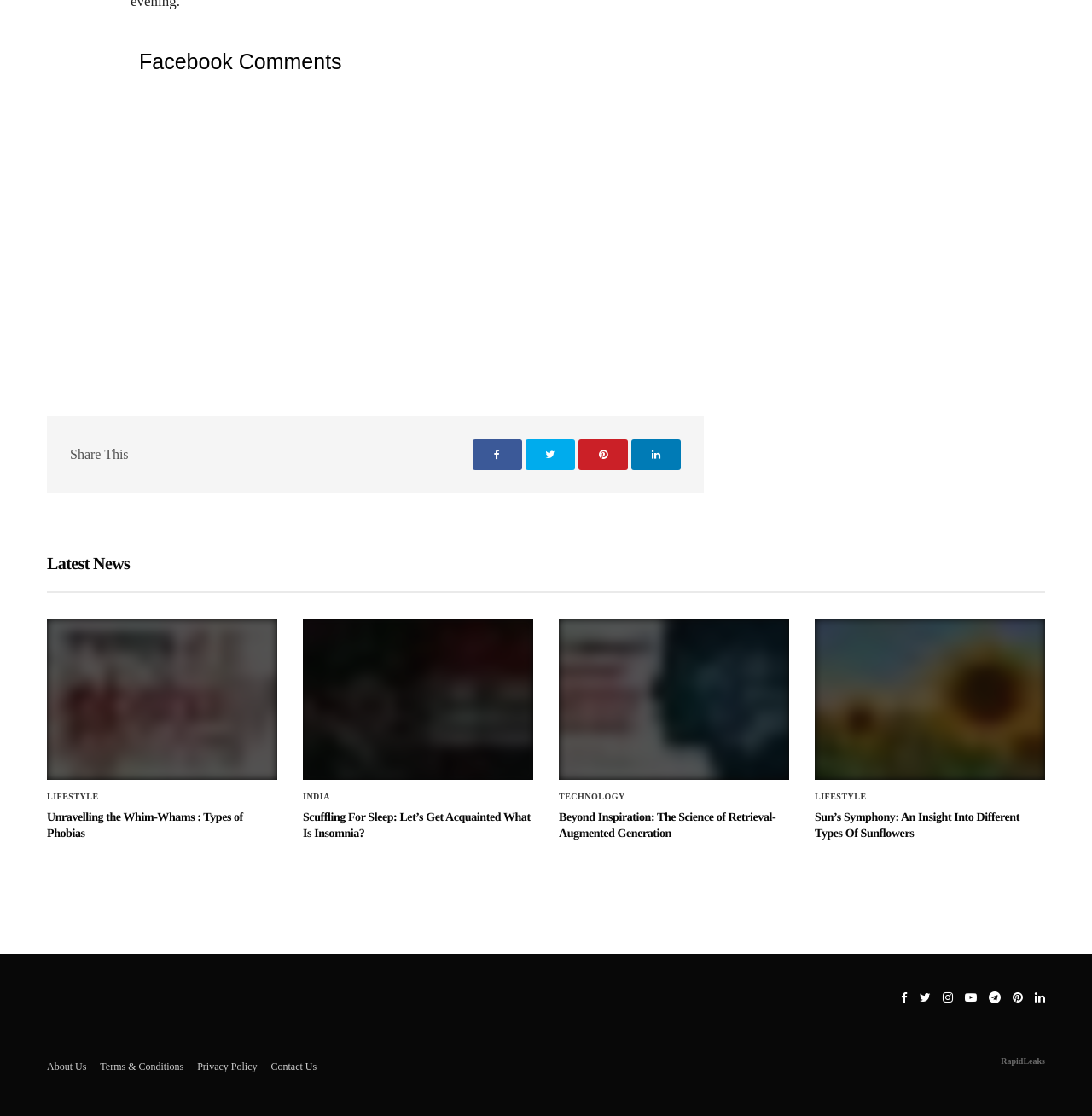Please determine the bounding box coordinates of the clickable area required to carry out the following instruction: "Click on the 'RapidLeaksIndia' link". The coordinates must be four float numbers between 0 and 1, represented as [left, top, right, bottom].

[0.043, 0.878, 0.277, 0.889]